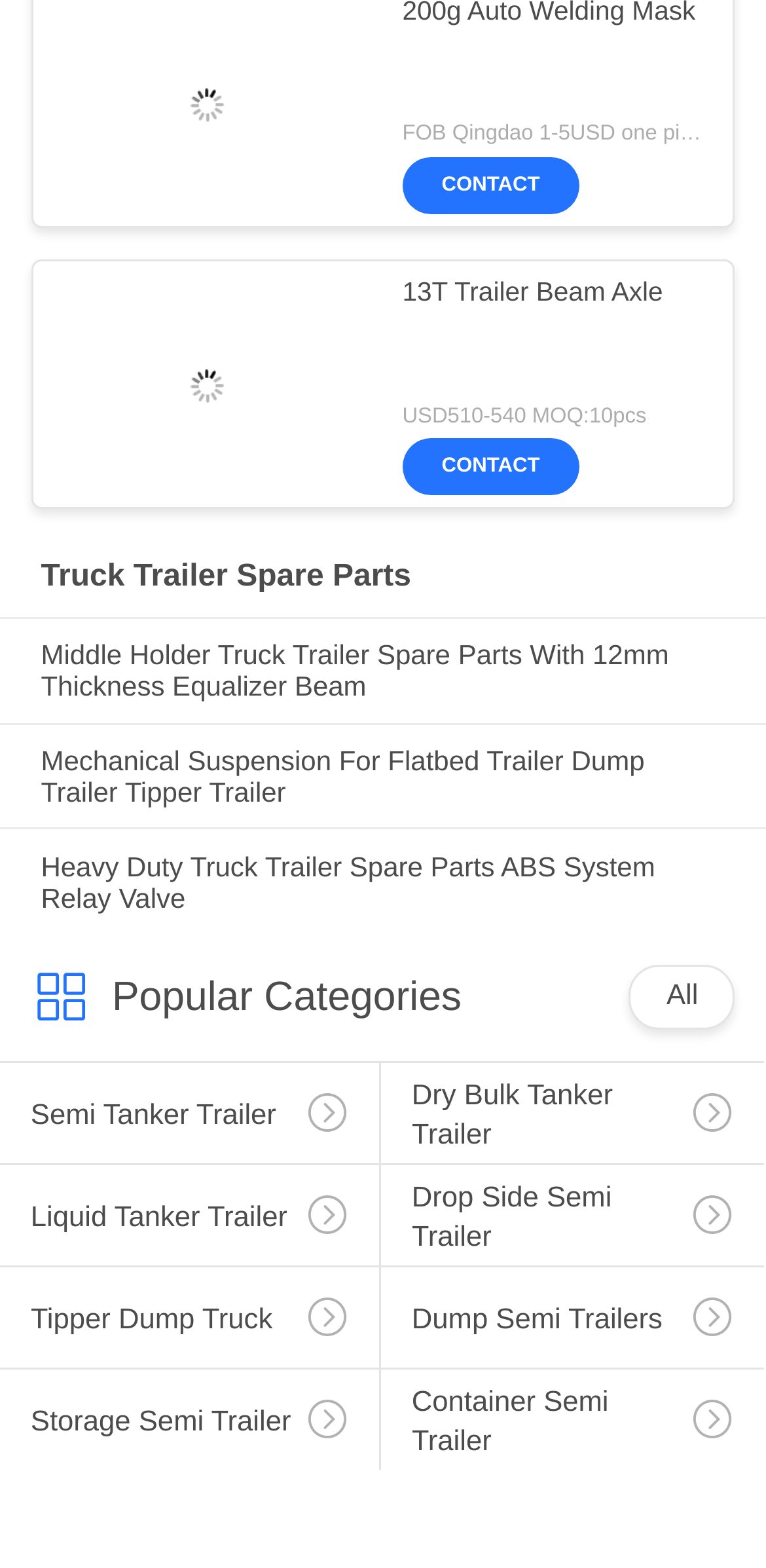Determine the bounding box coordinates of the region to click in order to accomplish the following instruction: "Explore Semi Tanker Trailer options". Provide the coordinates as four float numbers between 0 and 1, specifically [left, top, right, bottom].

[0.0, 0.678, 0.495, 0.771]